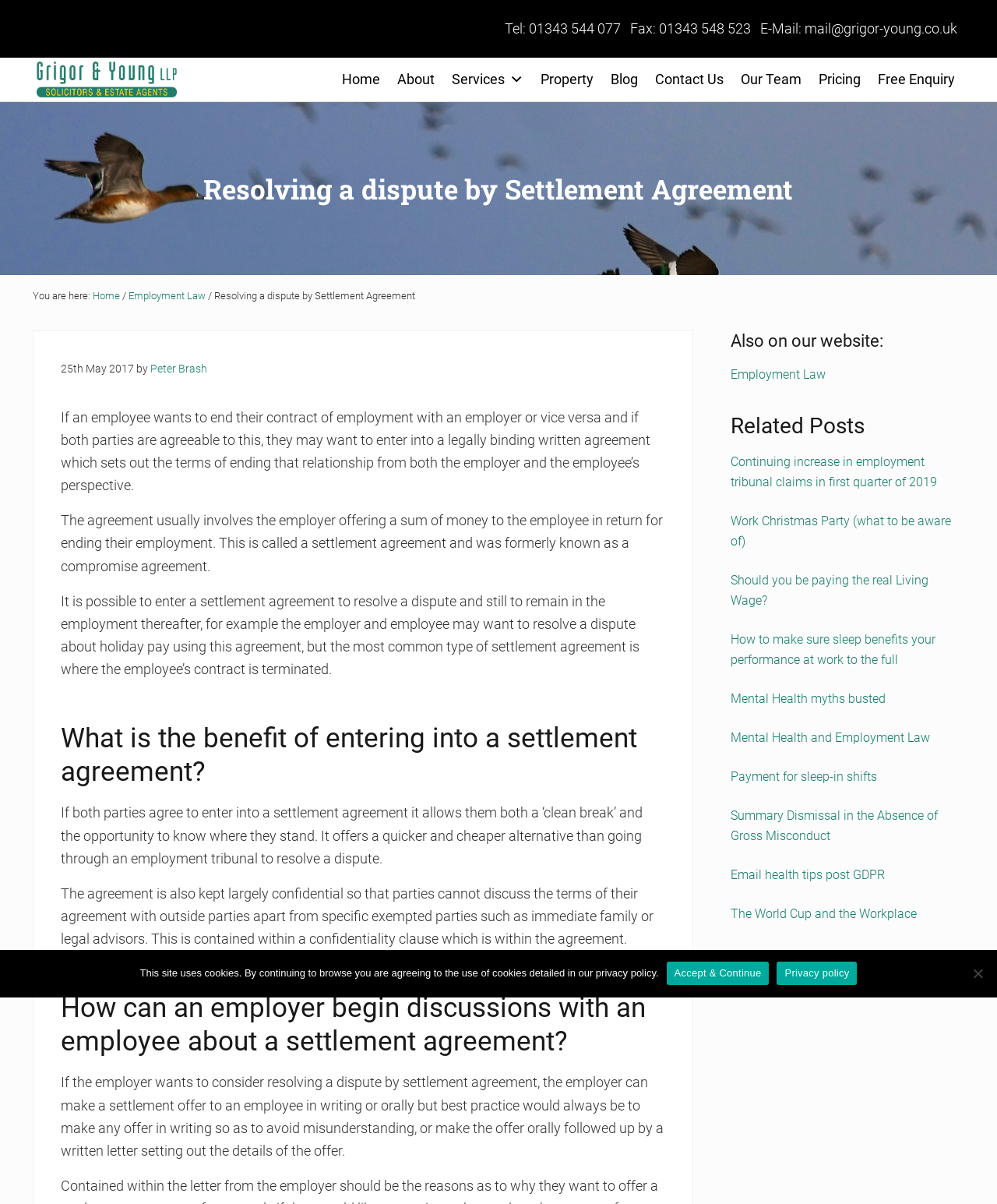Find the bounding box coordinates of the clickable area that will achieve the following instruction: "Follow us on Twitter".

None